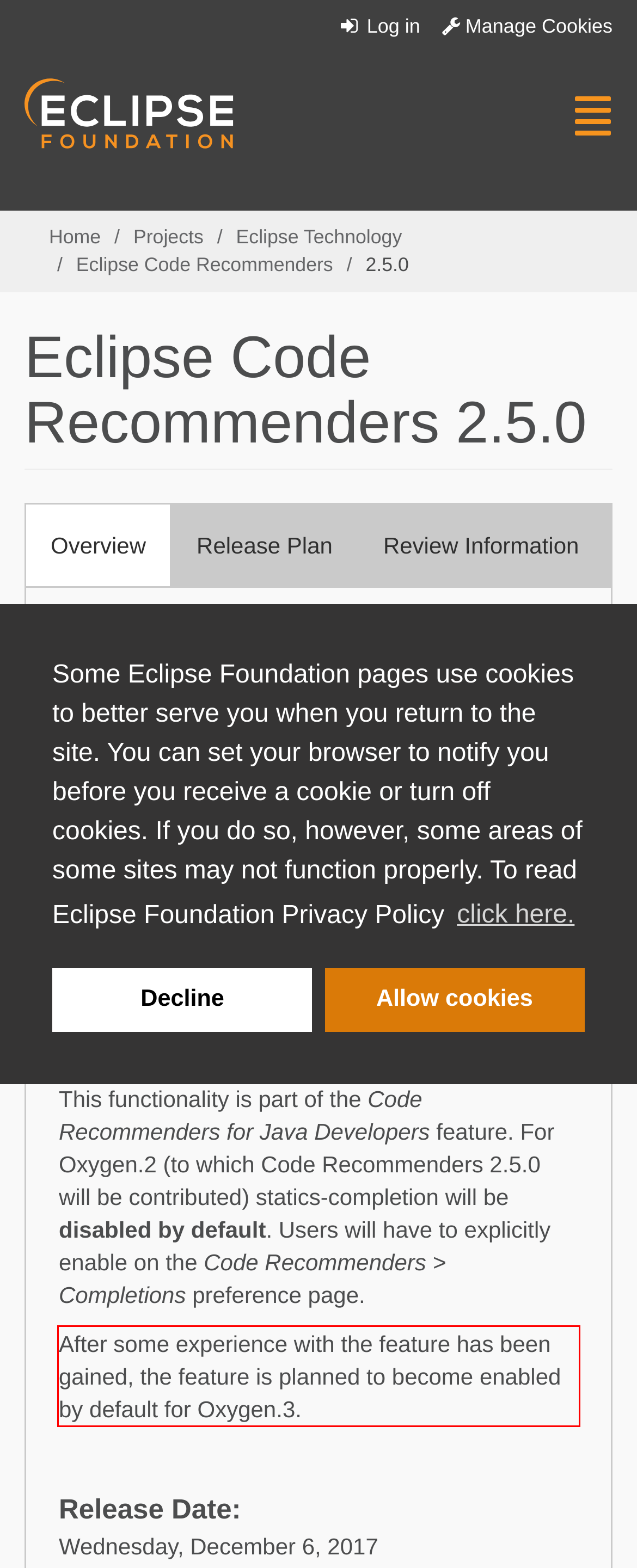The screenshot you have been given contains a UI element surrounded by a red rectangle. Use OCR to read and extract the text inside this red rectangle.

After some experience with the feature has been gained, the feature is planned to become enabled by default for Oxygen.3.